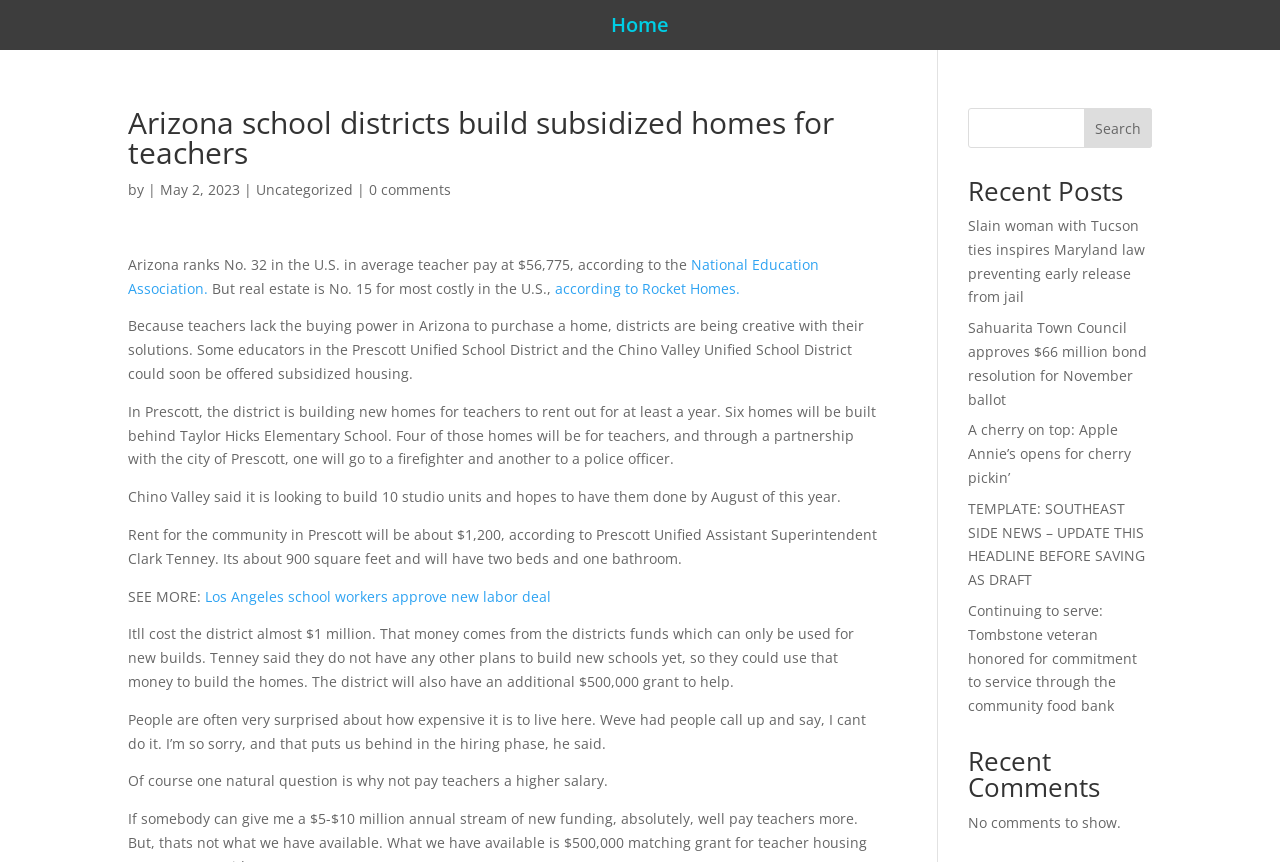Answer the following query with a single word or phrase:
How many homes will be built for teachers in Prescott?

Four